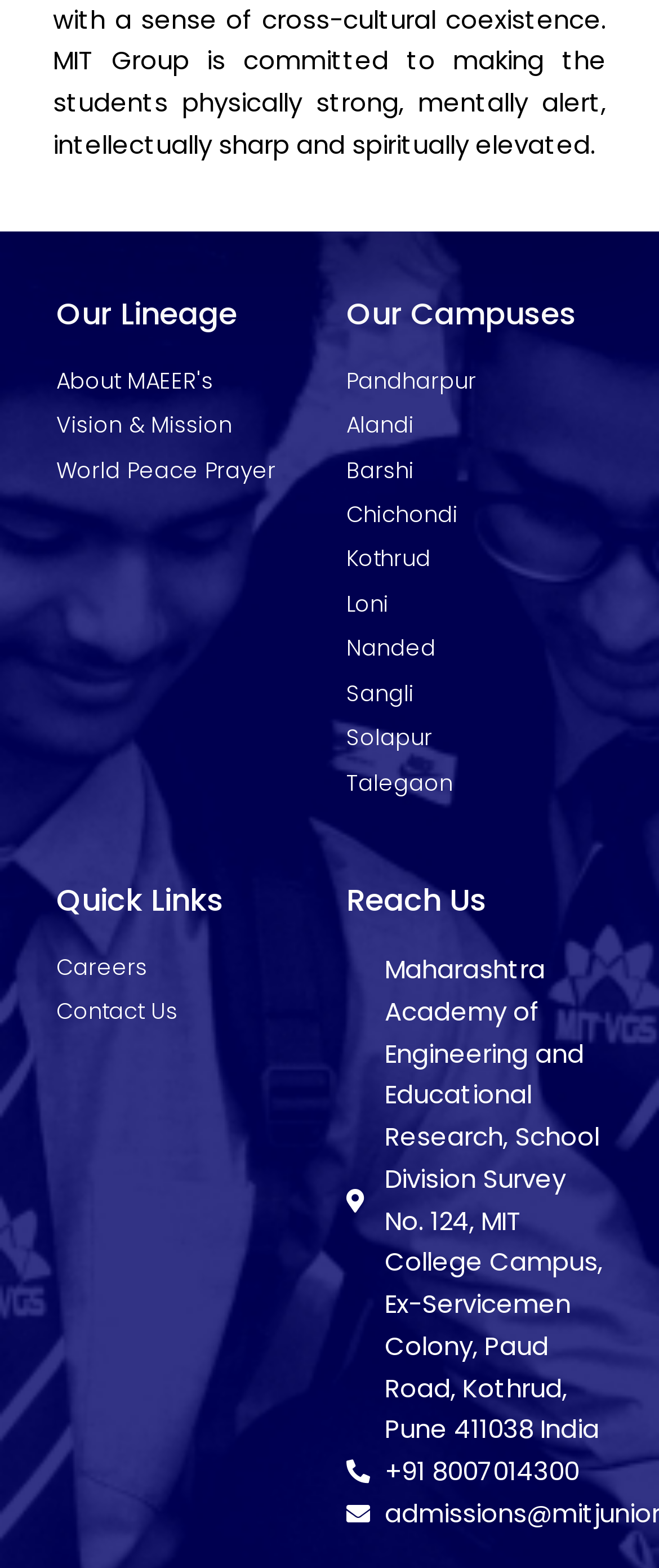Analyze the image and provide a detailed answer to the question: What is the purpose of the 'Quick Links' section?

The 'Quick Links' section appears to be a collection of important links, such as 'Careers' and 'Contact Us', which suggests that its purpose is to provide quick access to these links for users who need them.